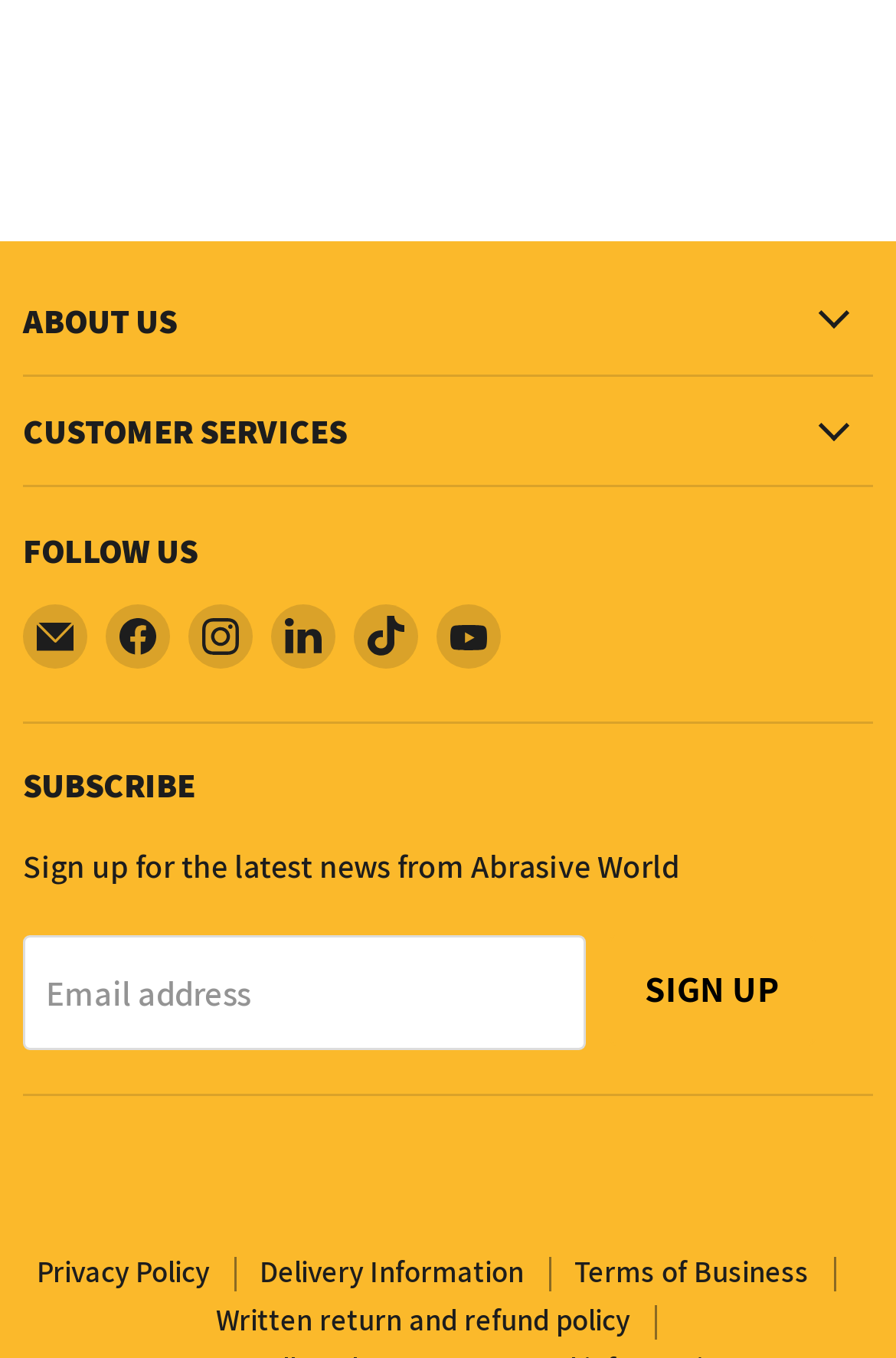Please find the bounding box for the UI element described by: "Menu".

None